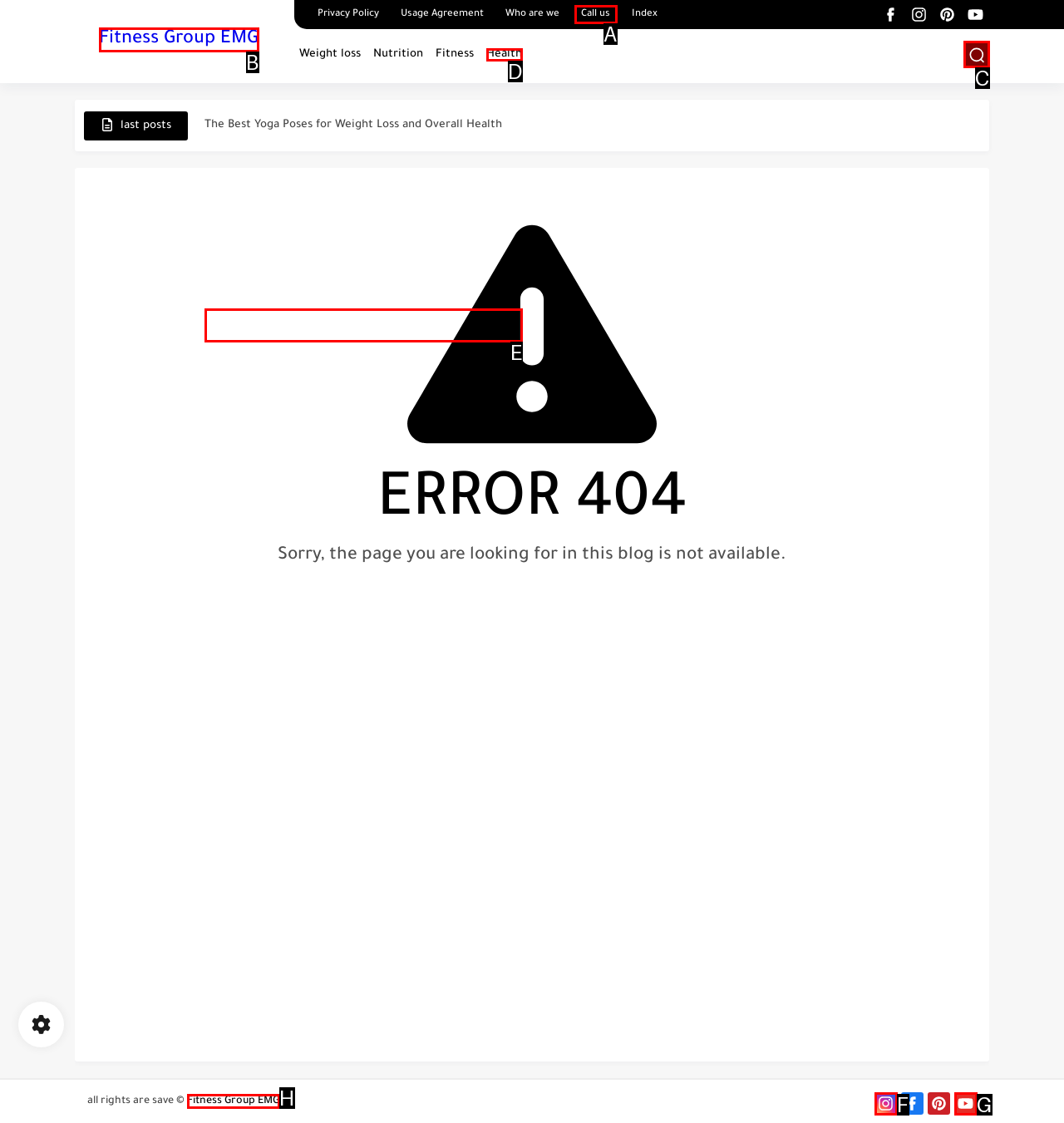For the task "Search for something", which option's letter should you click? Answer with the letter only.

C